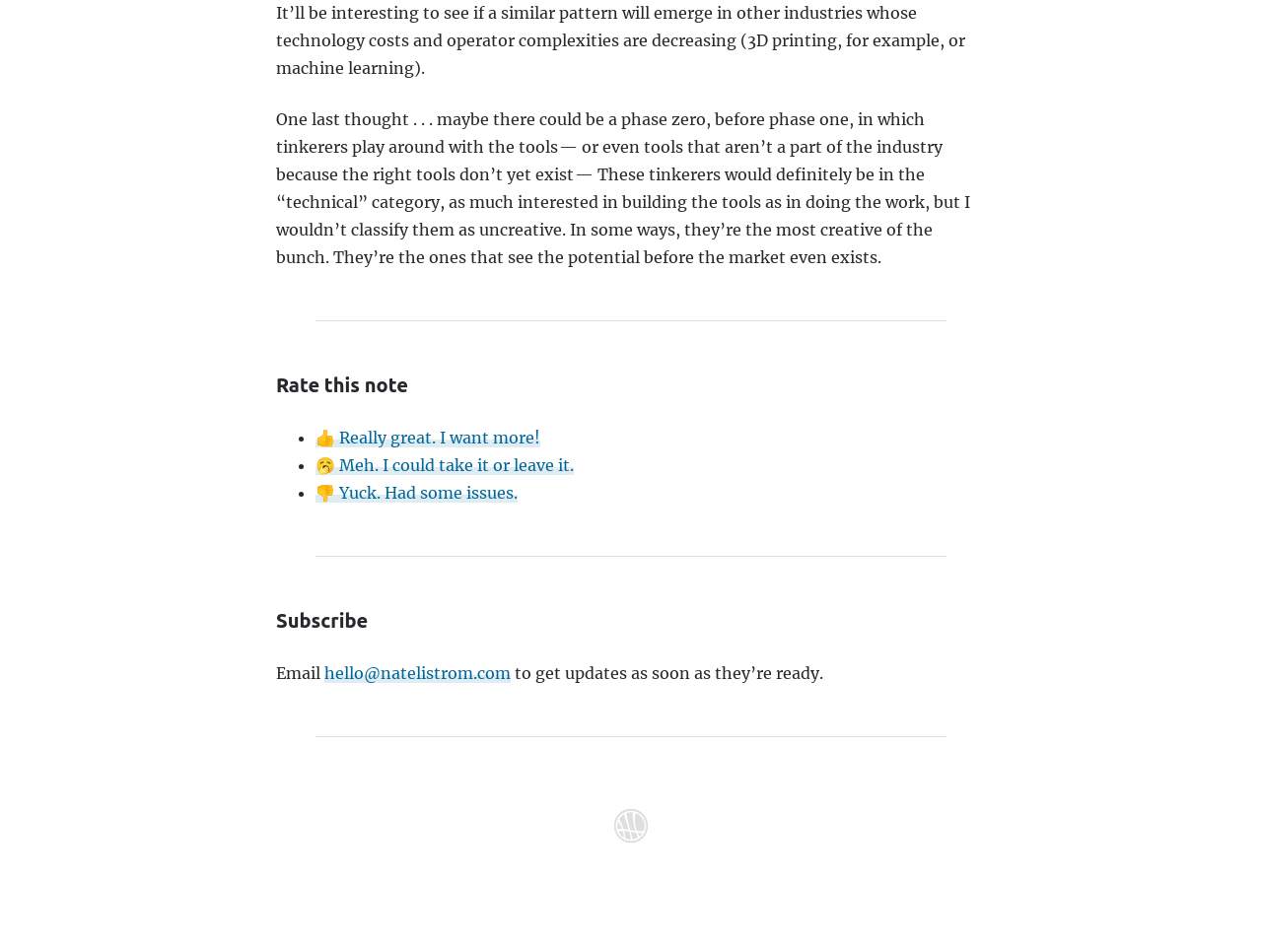Provide the bounding box coordinates of the UI element this sentence describes: "Company".

None